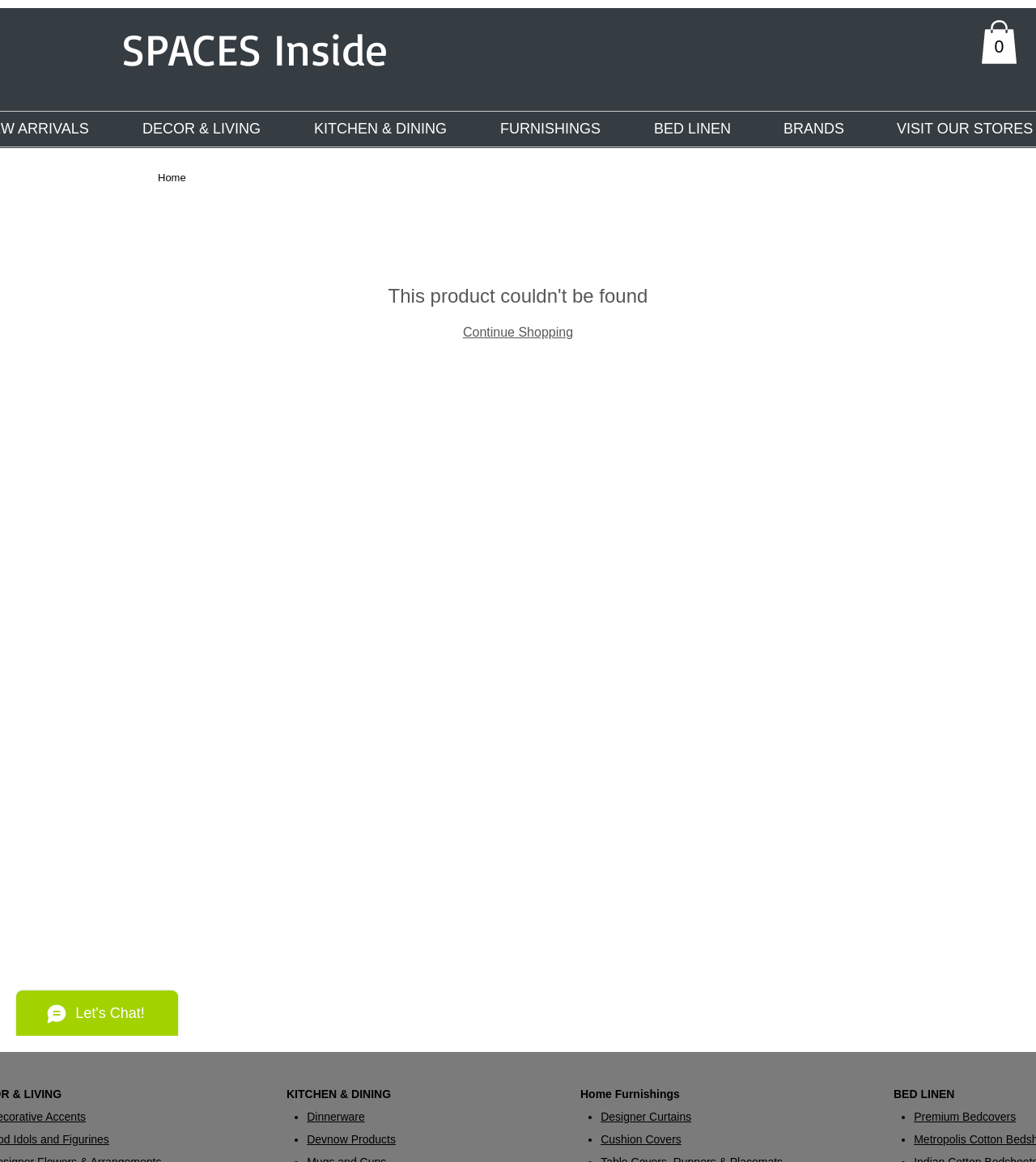Give an in-depth explanation of the webpage layout and content.

The webpage is a product page for "Spaces Inside" with a prominent heading at the top left corner. Below the heading, there is a search iframe on the top right side, accompanied by a cart button with an icon and the text "Cart with 0 items" on the top right corner.

On the left side, there are five categories listed: "DECOR & LIVING", "KITCHEN & DINING", "FURNISHINGS", "BED LINEN", and "BRANDS". These categories are positioned horizontally, with "DECOR & LIVING" on the leftmost side and "BRANDS" on the rightmost side.

The main content area is divided into sections, each with a heading and a list of links. The first section is headed "KITCHEN & DINING" and has two links: "Dinnerware" and "Devnow Products". The second section is headed "Home Furnishings" and has three links: "Designer Curtains", "Cushion Covers", and "Premium Bedcovers". These sections are positioned vertically, with the "KITCHEN & DINING" section above the "Home Furnishings" section.

At the bottom left corner, there are two links: "Home" and "Continue Shopping". On the bottom right corner, there is a "Back to Top" iframe. Additionally, there is a "Wix Chat" iframe on the bottom left side.